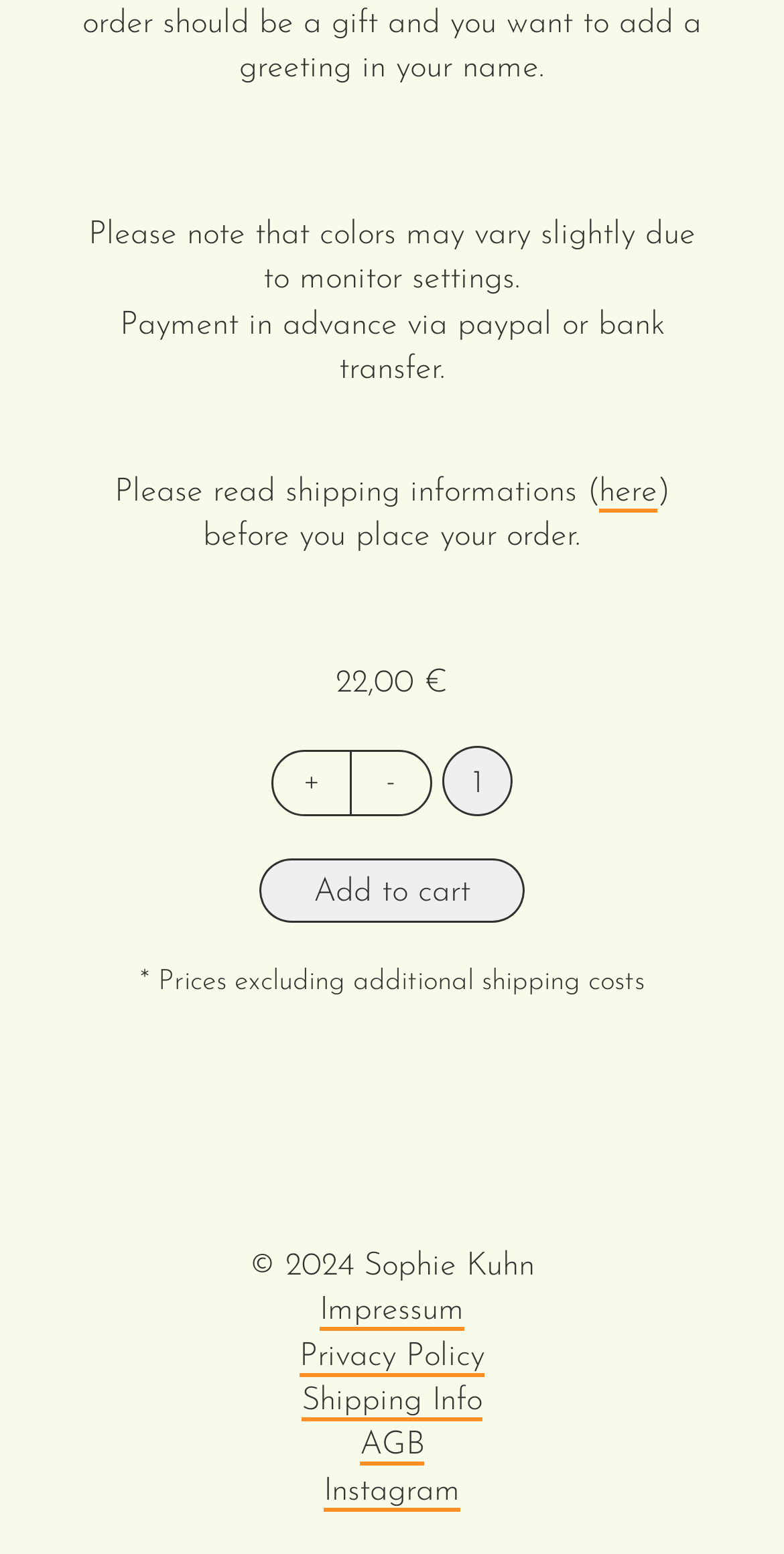Answer this question in one word or a short phrase: What is the copyright year of the website?

2024